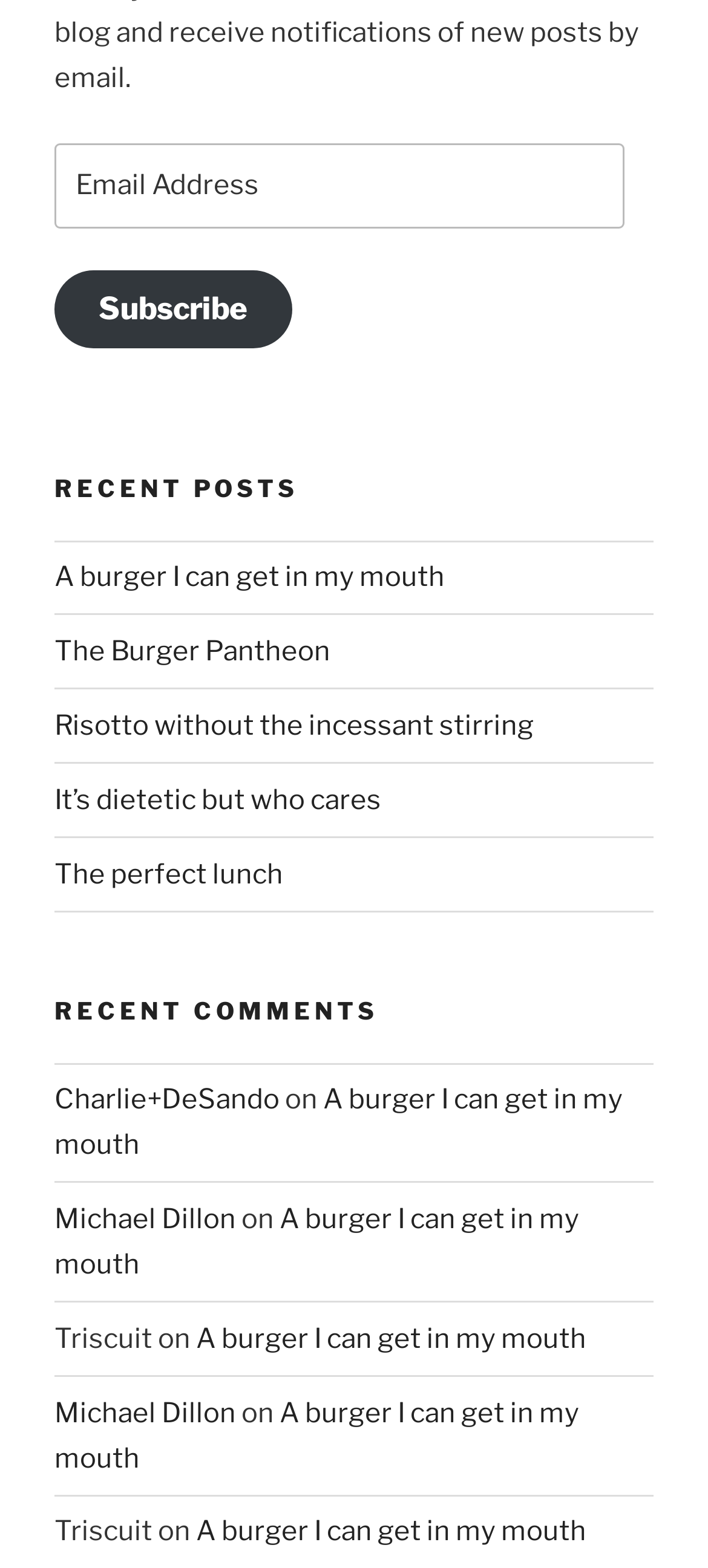How many sections are there on the webpage?
We need a detailed and exhaustive answer to the question. Please elaborate.

I identified three sections on the webpage: 'RECENT POSTS', 'RECENT COMMENTS', and a section at the top with an email address textbox and a subscribe button. There are 3 sections in total.